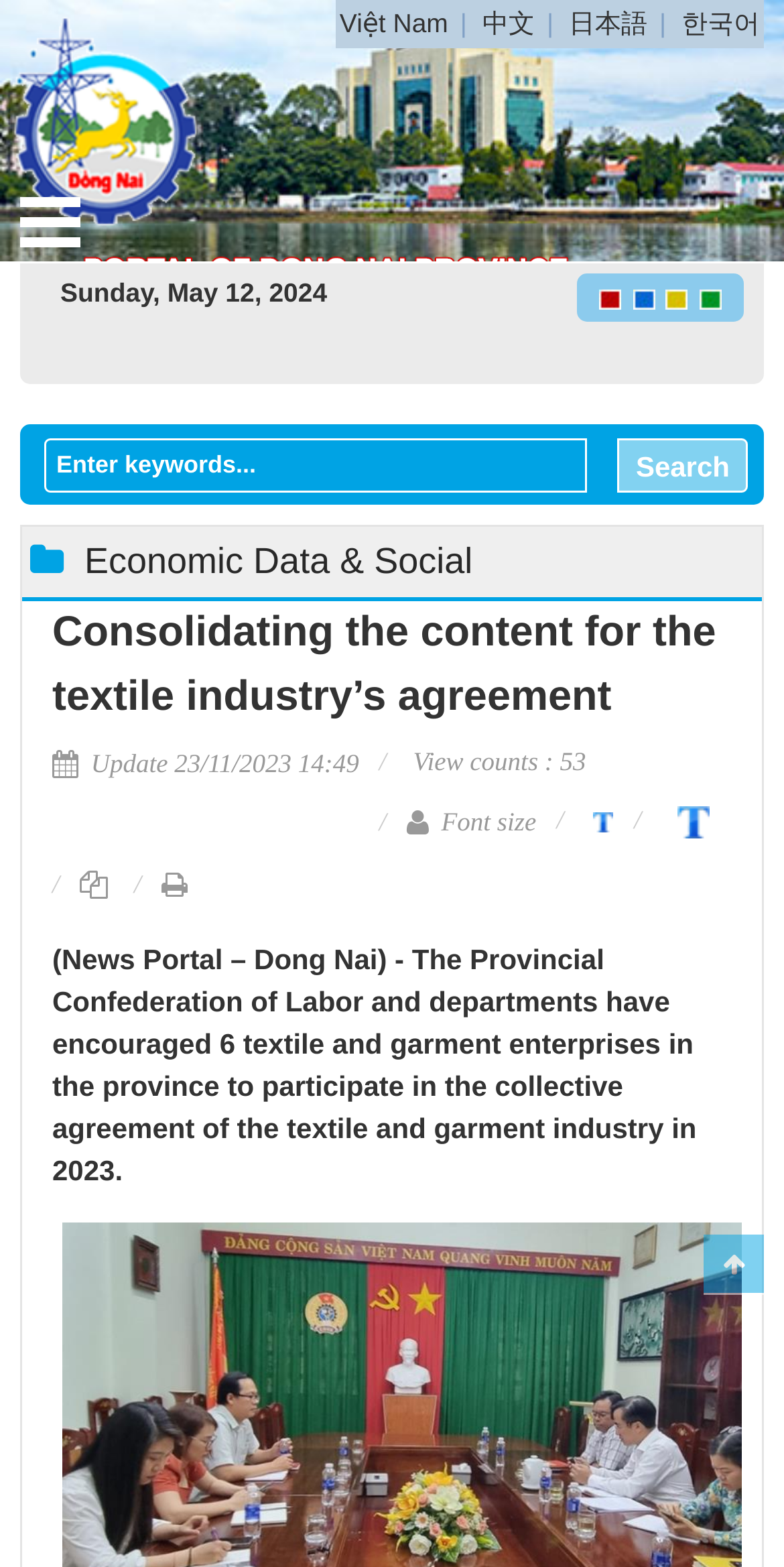Find the bounding box coordinates for the UI element whose description is: "alt="Màu xanh nước biển"". The coordinates should be four float numbers between 0 and 1, in the format [left, top, right, bottom].

[0.807, 0.184, 0.835, 0.197]